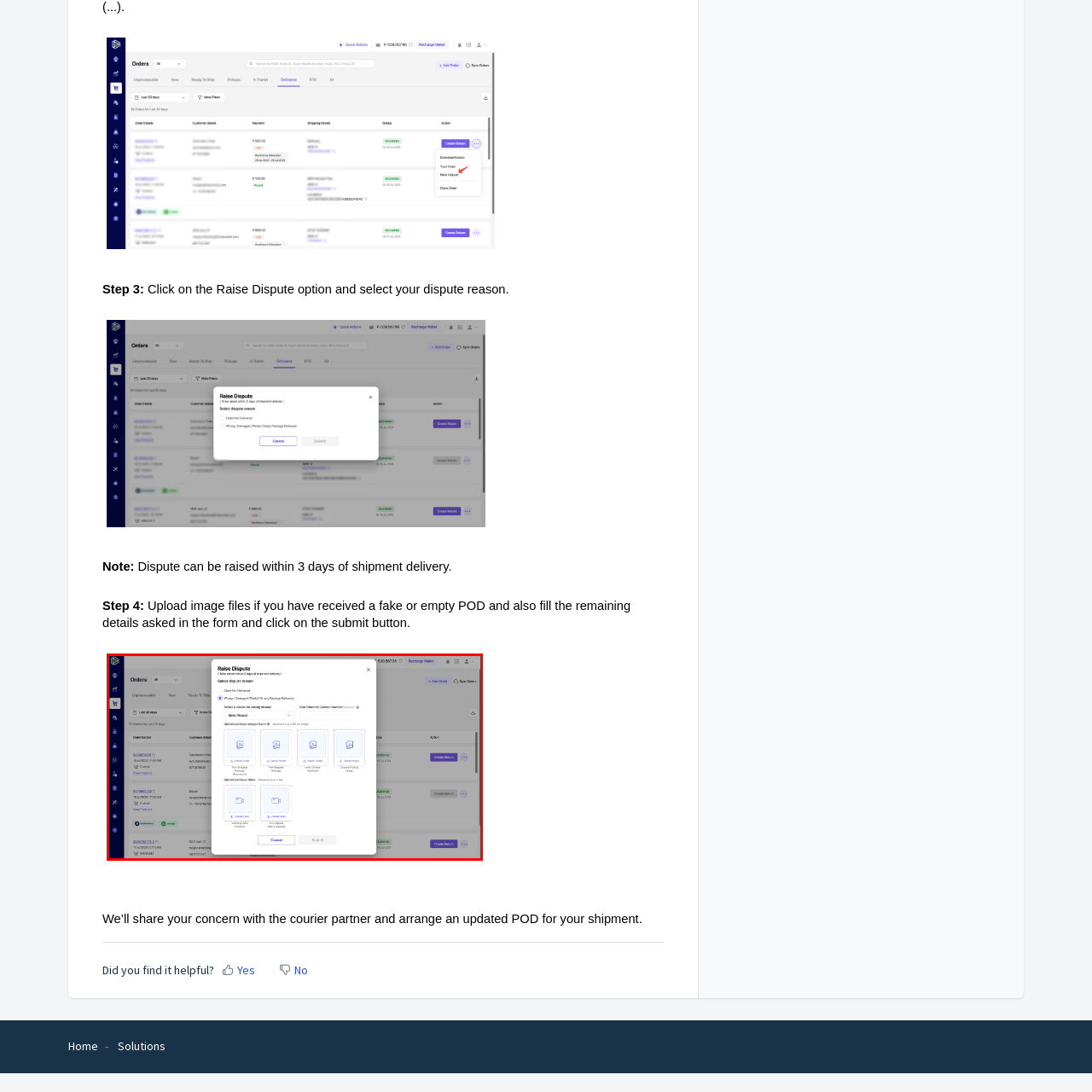Please examine the image within the red bounding box and provide an answer to the following question using a single word or phrase:
What is the function of the 'Submit' button?

To finalize the dispute